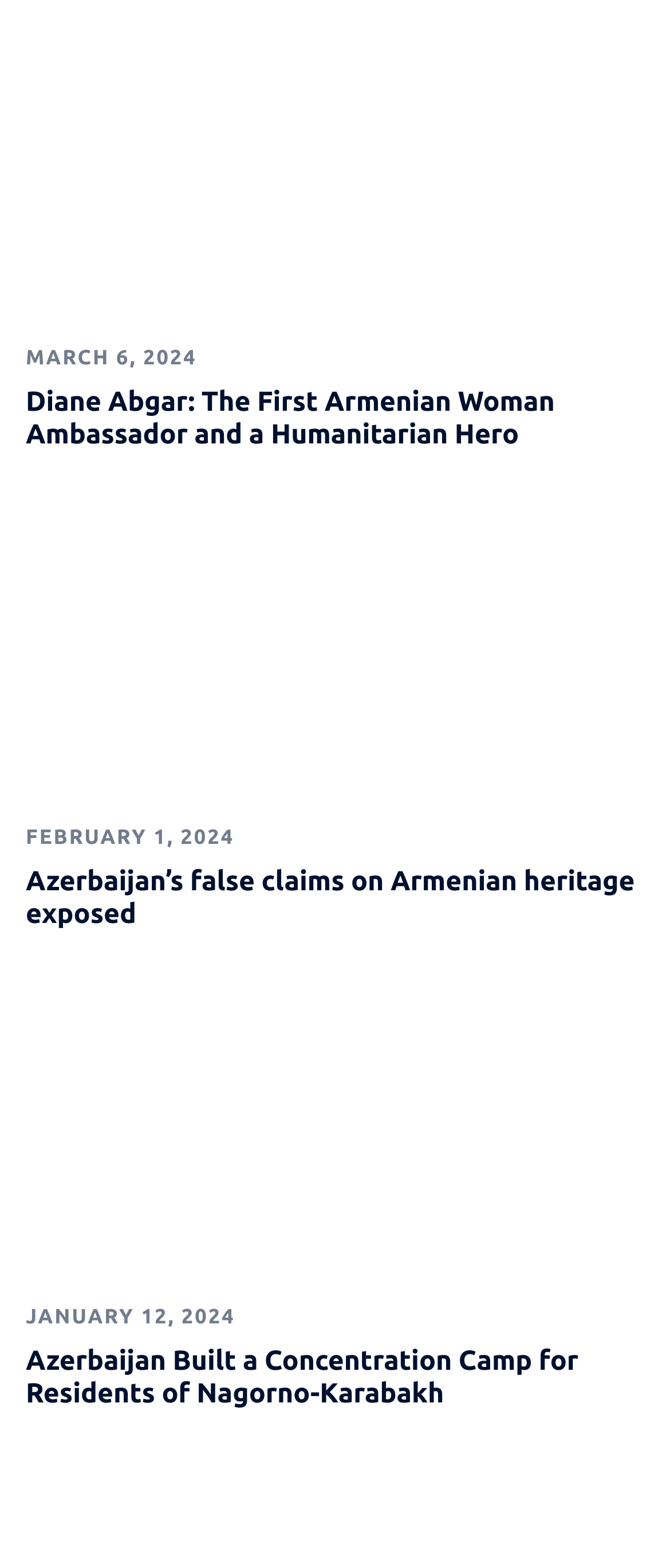What is the topic of the third article?
Use the image to answer the question with a single word or phrase.

Concentration Camp